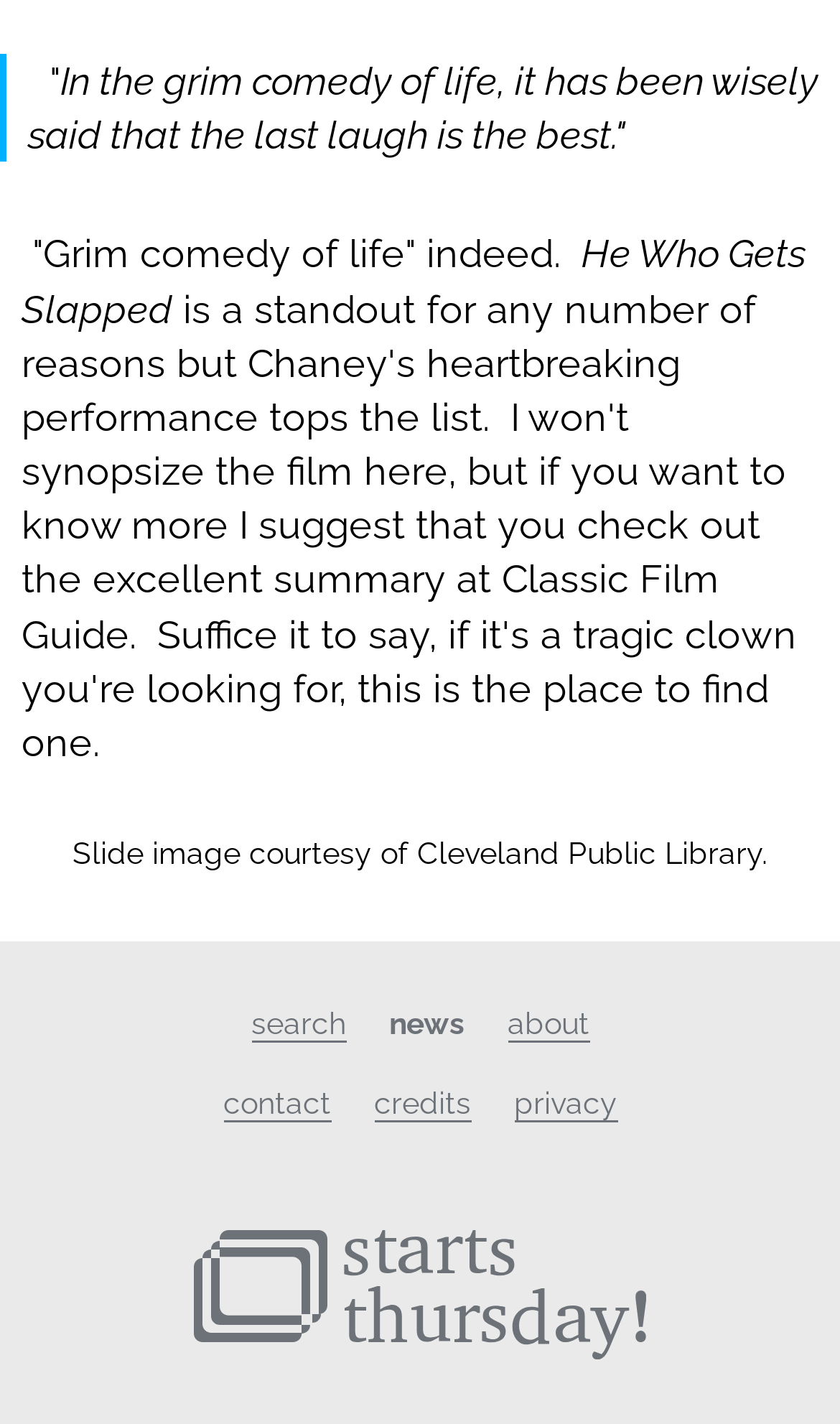Based on the element description "About", predict the bounding box coordinates of the UI element.

[0.604, 0.706, 0.701, 0.732]